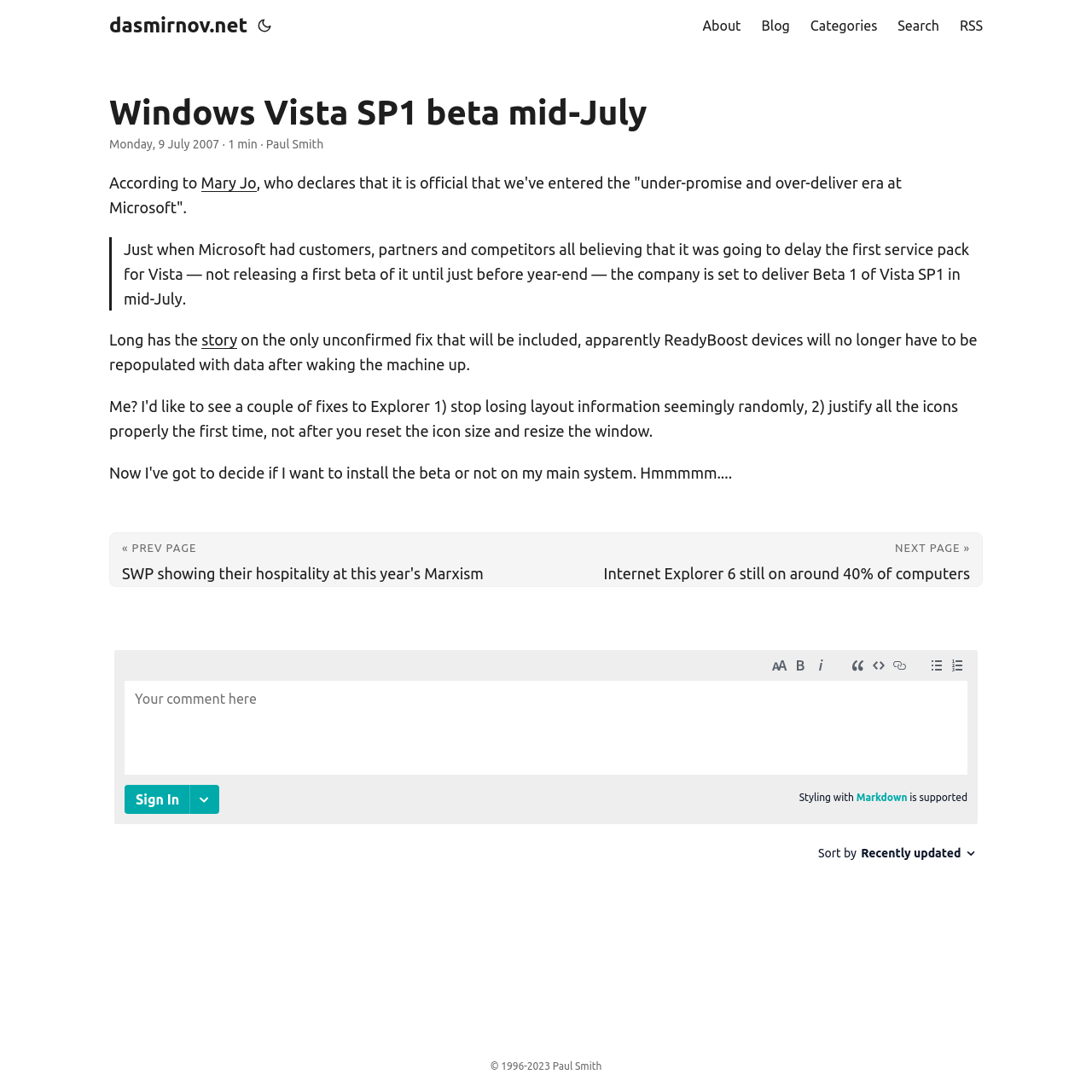What is the date of the article?
Please provide a comprehensive answer based on the visual information in the image.

The date of the article is found in the header section, which displays 'Monday, 9 July 2007'.